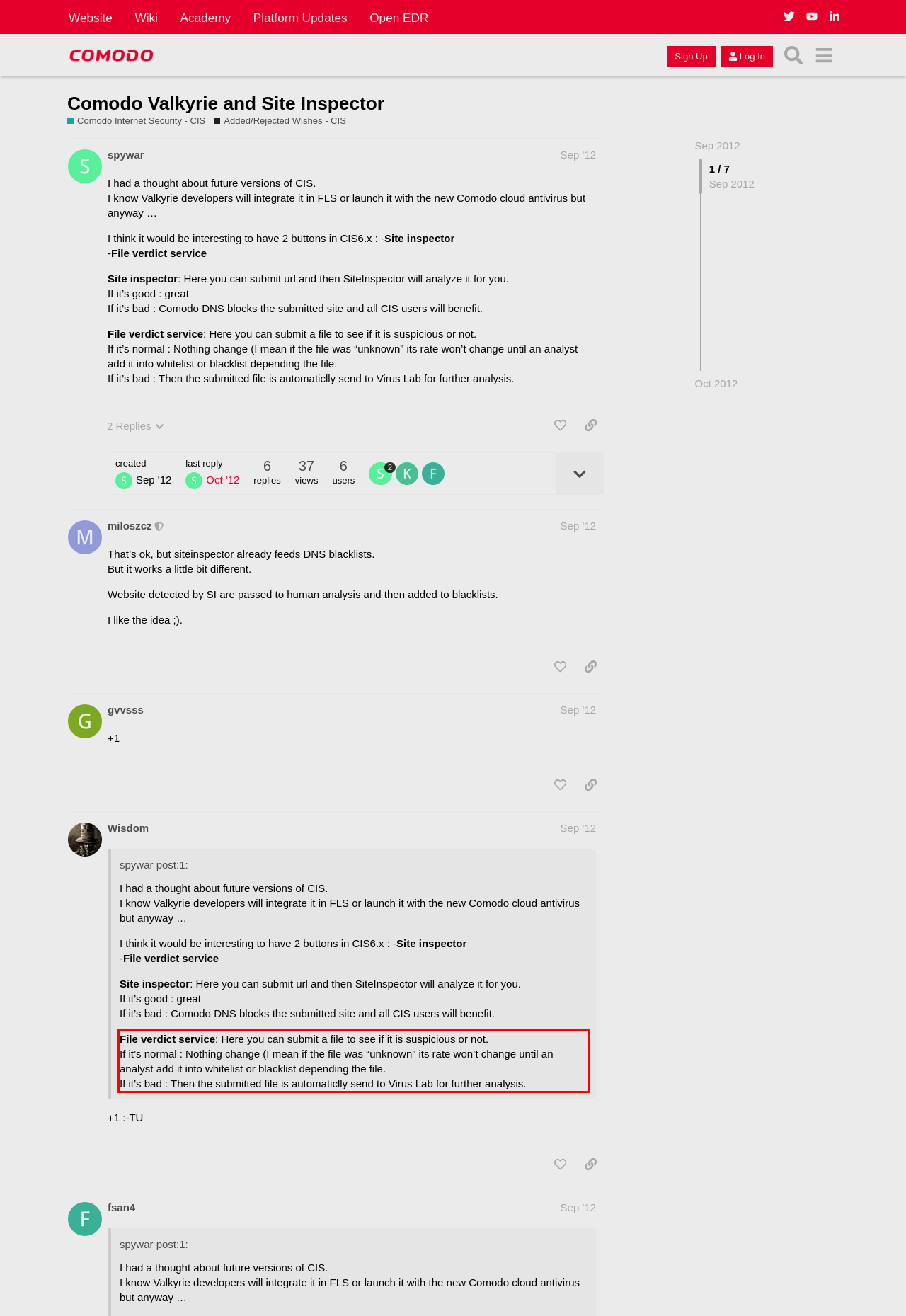Identify the text inside the red bounding box in the provided webpage screenshot and transcribe it.

File verdict service: Here you can submit a file to see if it is suspicious or not. If it’s normal : Nothing change (I mean if the file was “unknown” its rate won’t change until an analyst add it into whitelist or blacklist depending the file. If it’s bad : Then the submitted file is automaticlly send to Virus Lab for further analysis.